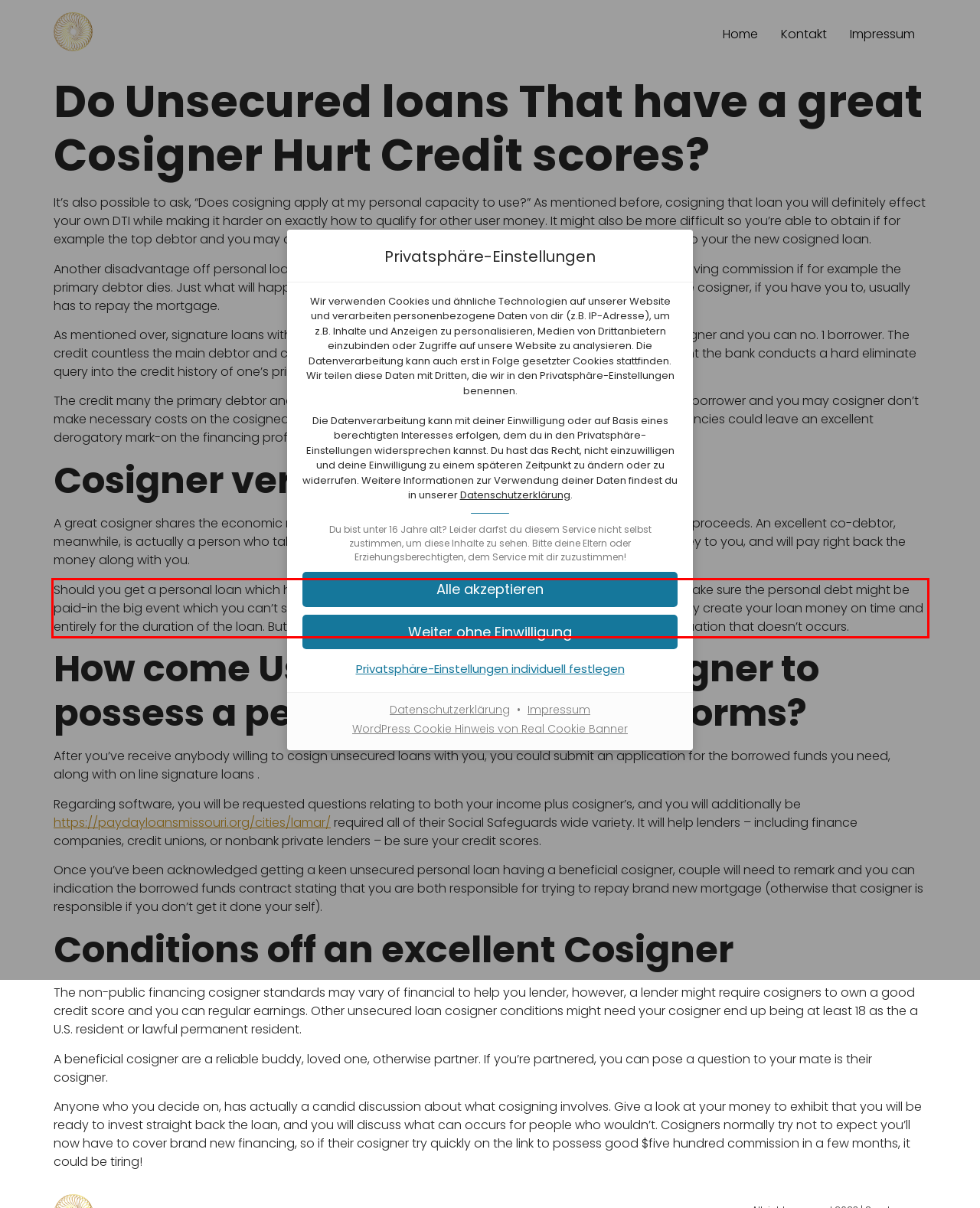Within the provided webpage screenshot, find the red rectangle bounding box and perform OCR to obtain the text content.

Should you get a personal loan which have an effective cosigner, brand new cosigner could there be to make sure the personal debt might be paid-in the big event which you can’t shell out they yourself. It could never reach that. Ideally, you can easily create your loan money on time and entirely for the duration of the loan. But lenders like to see that there’s a safety net when you look at the situation that doesn’t occurs.